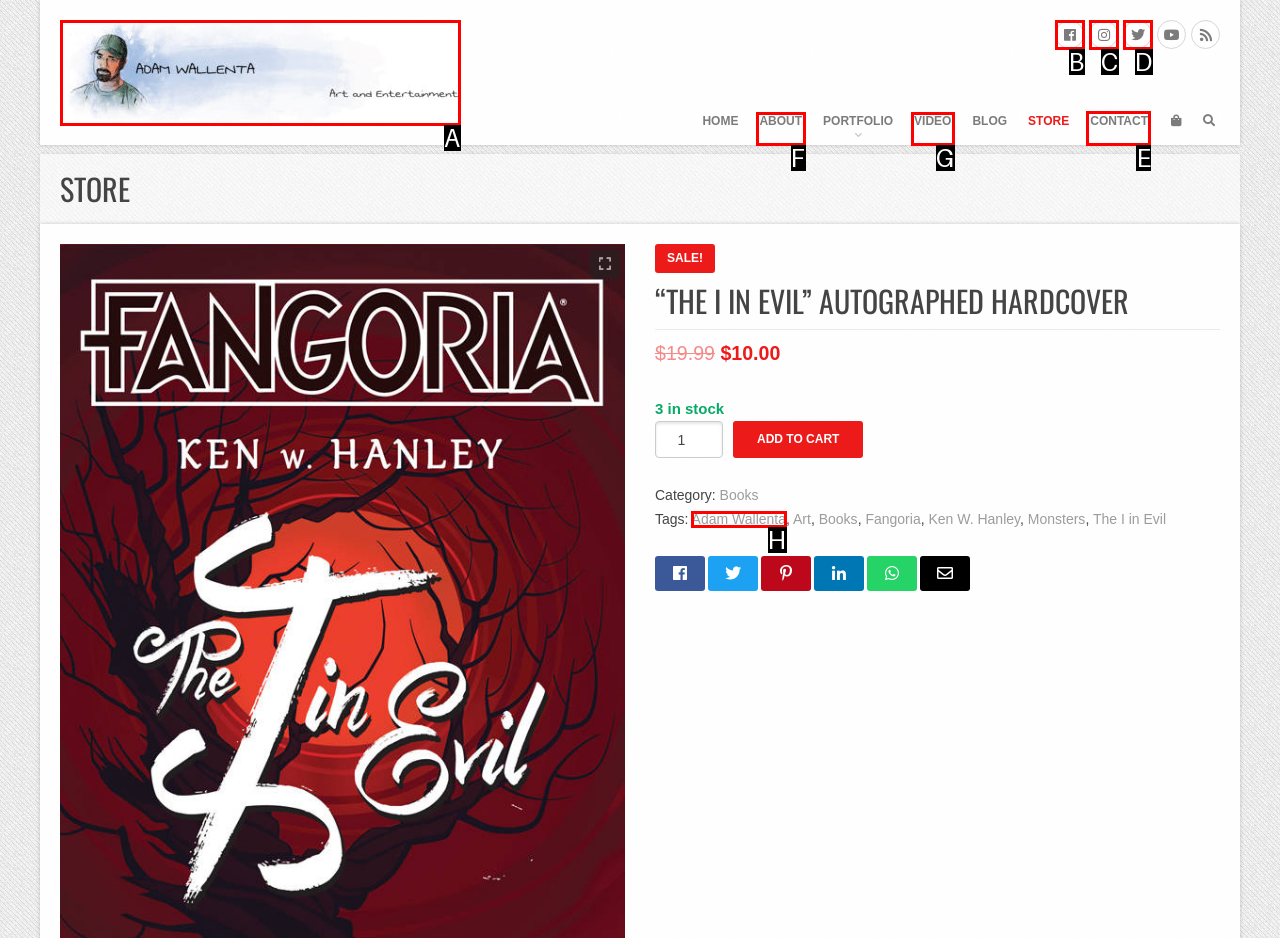From the given choices, which option should you click to complete this task: Click on the 'CONTACT' link? Answer with the letter of the correct option.

E